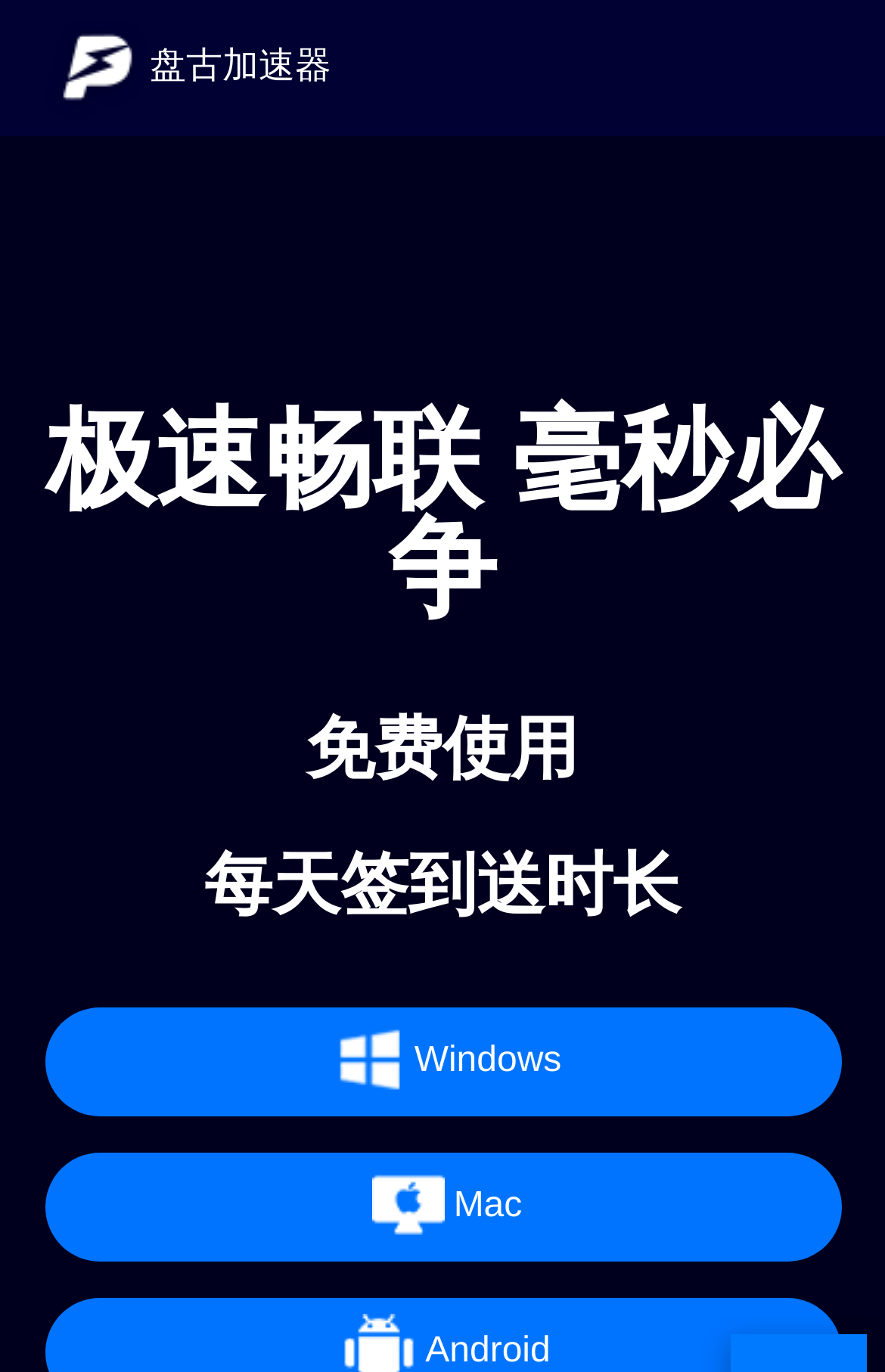Based on the image, please respond to the question with as much detail as possible:
What is the daily reward for using this accelerator?

The heading '每天签到送时长' (daily sign-in reward time length) suggests that users will receive a reward in the form of time length for using the accelerator service daily.